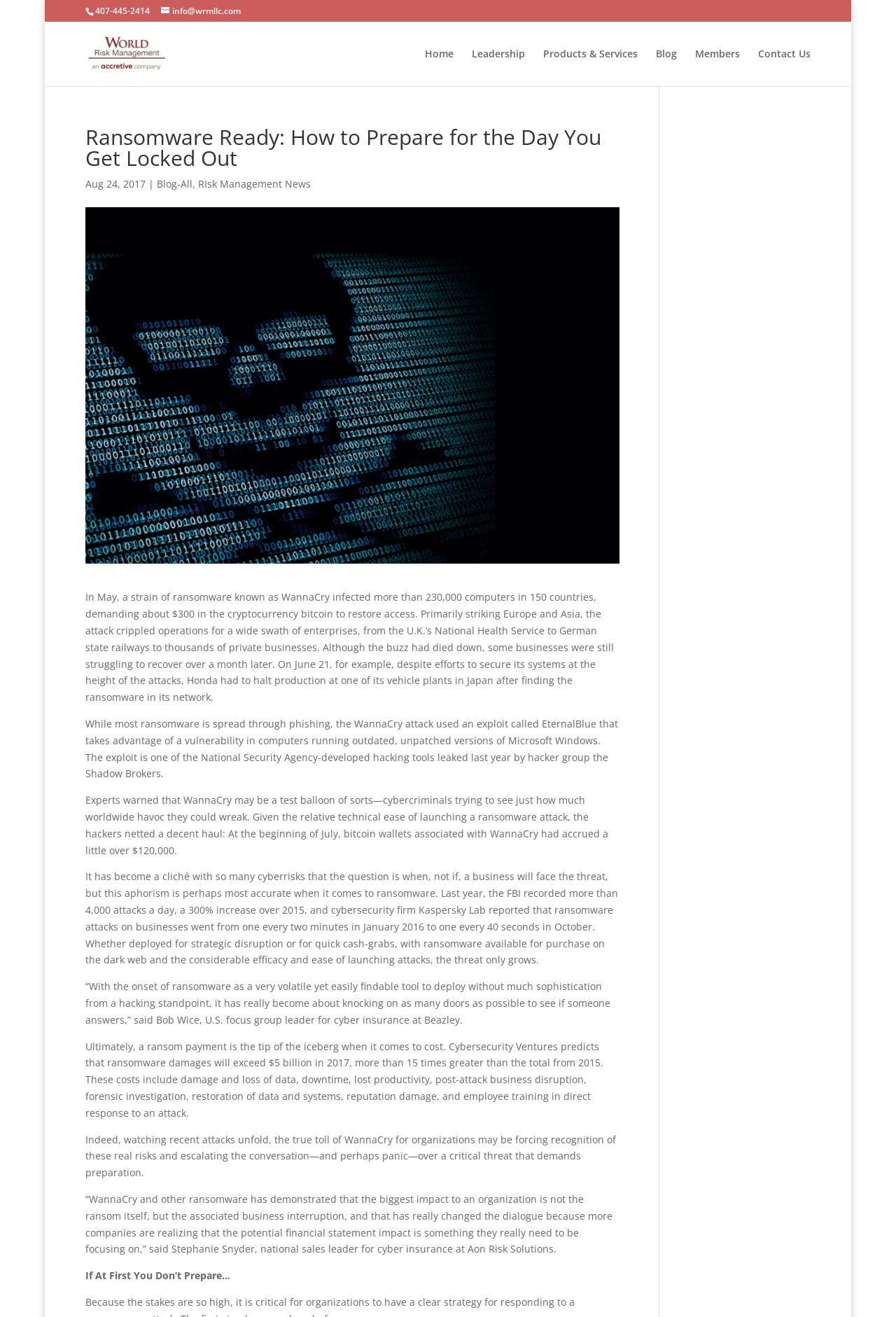What is the name of the company with a logo at the top of the page?
Answer the question with as much detail as you can, using the image as a reference.

I found the company name by looking at the top of the page, where I saw an image element with the company name 'World Risk Management'.